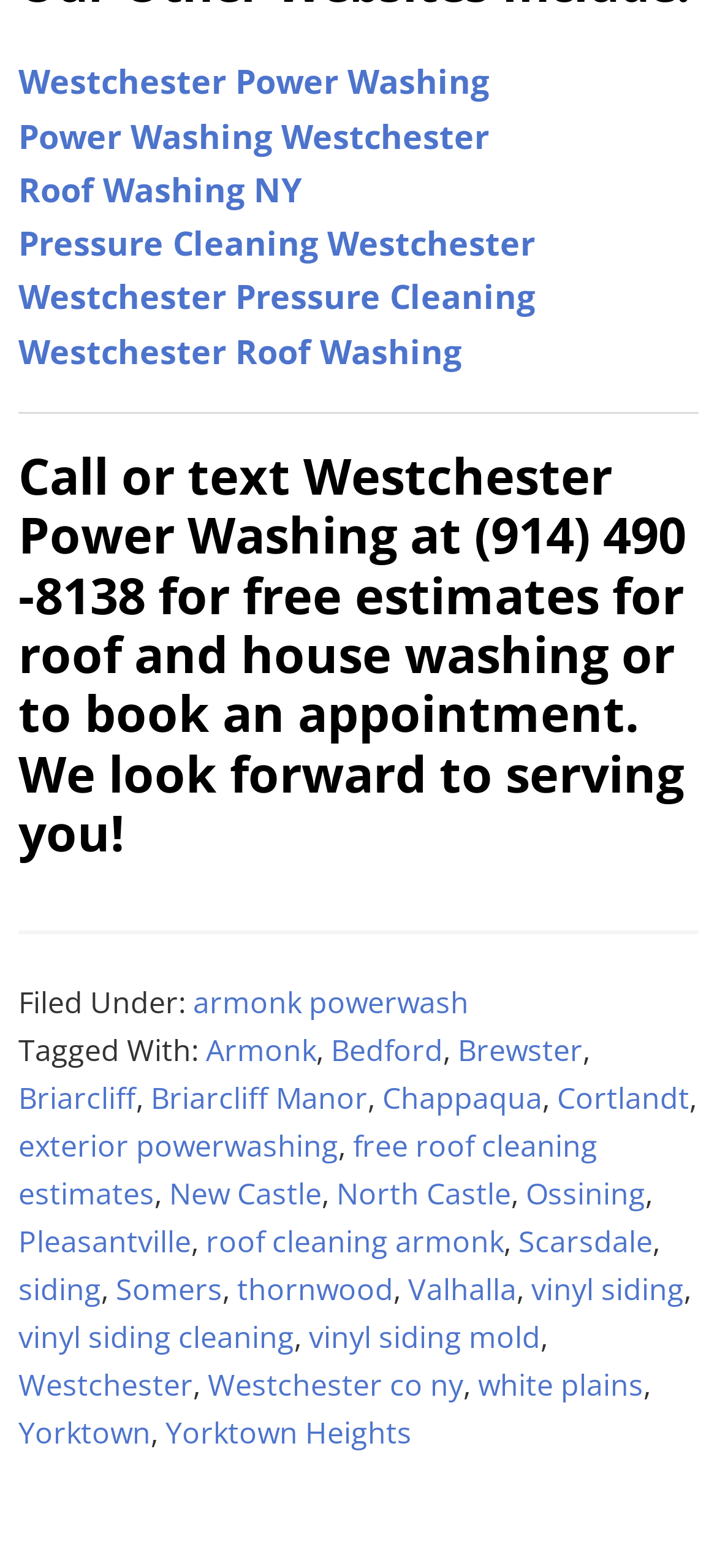Mark the bounding box of the element that matches the following description: "Ossining".

[0.733, 0.748, 0.9, 0.773]